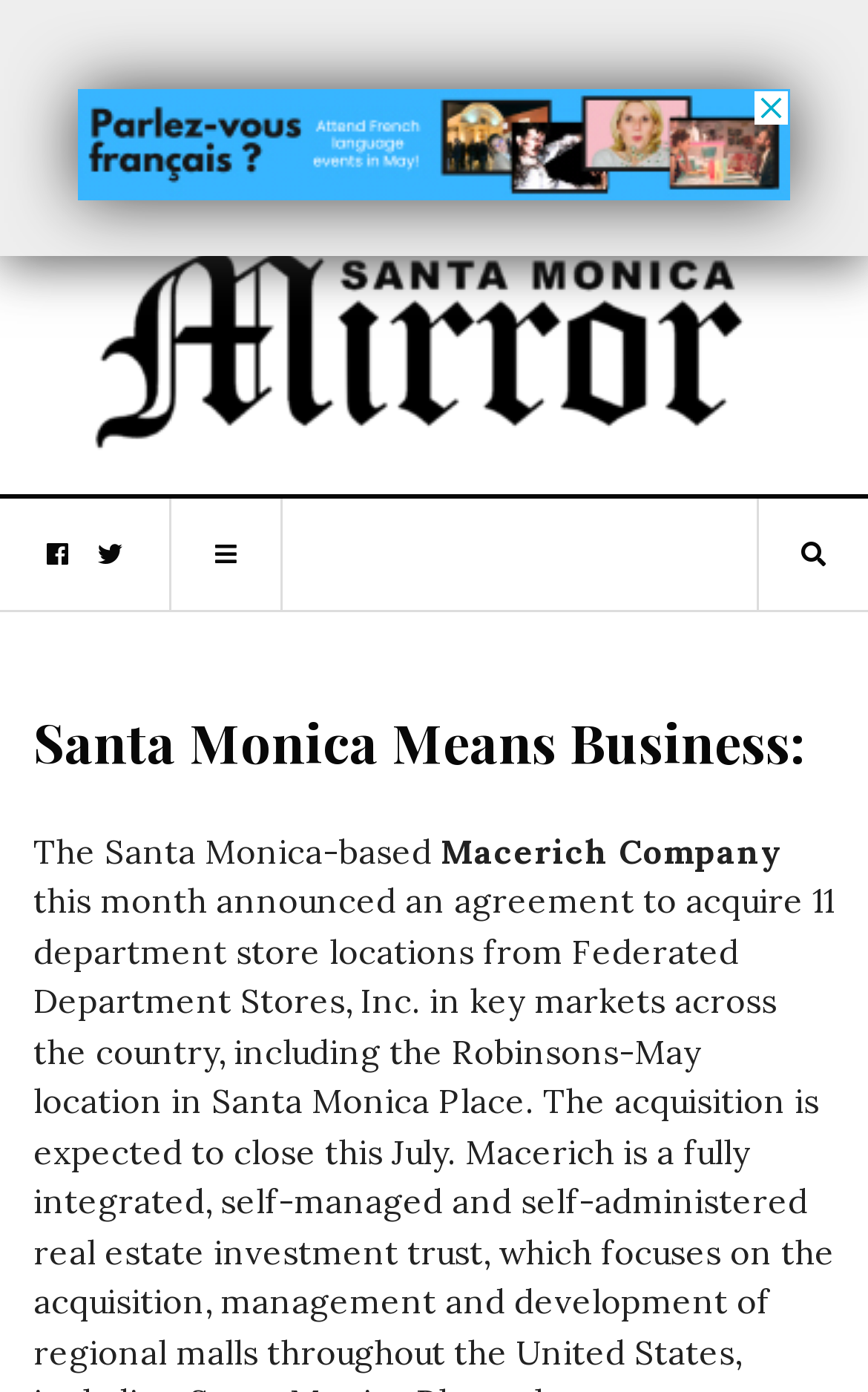What is the name of the publication?
Refer to the image and provide a detailed answer to the question.

The logo at the top of the page has the text 'SM Mirror', which suggests that the publication's name is SM Mirror.